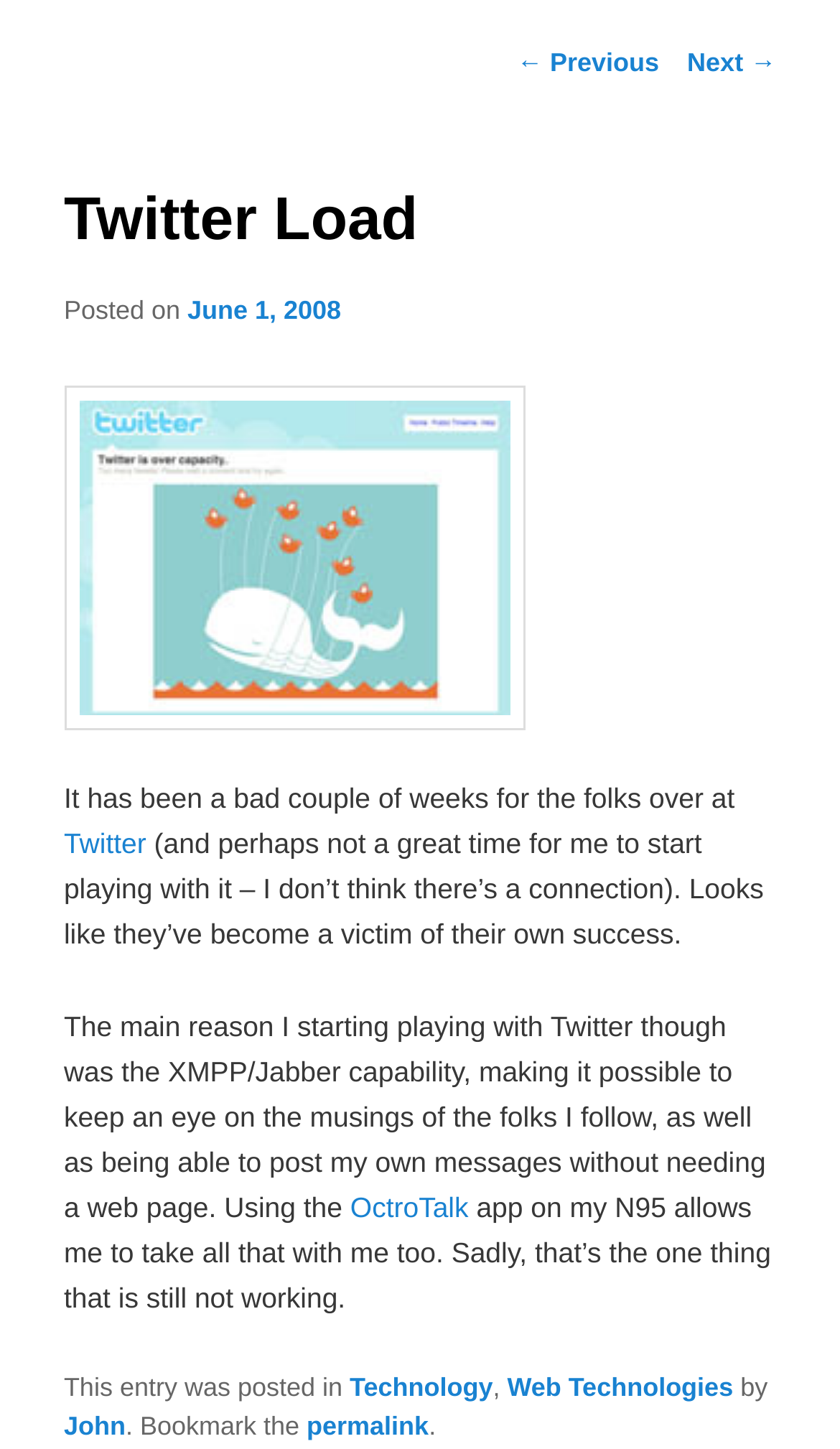Identify the bounding box coordinates of the HTML element based on this description: "Next →".

[0.818, 0.032, 0.924, 0.053]